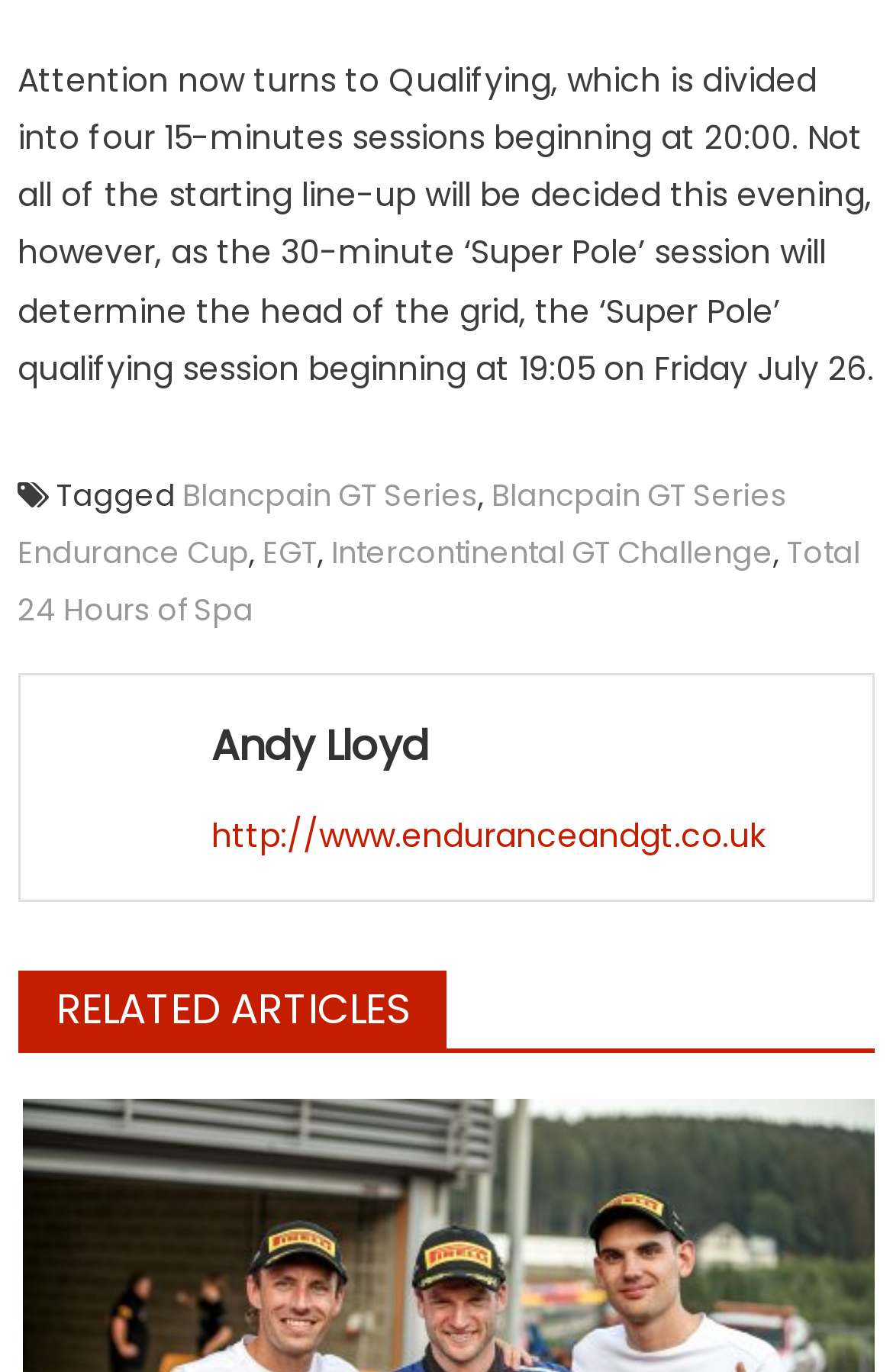Provide a single word or phrase answer to the question: 
What is the name of the website linked in the webpage?

enduranceandgt.co.uk